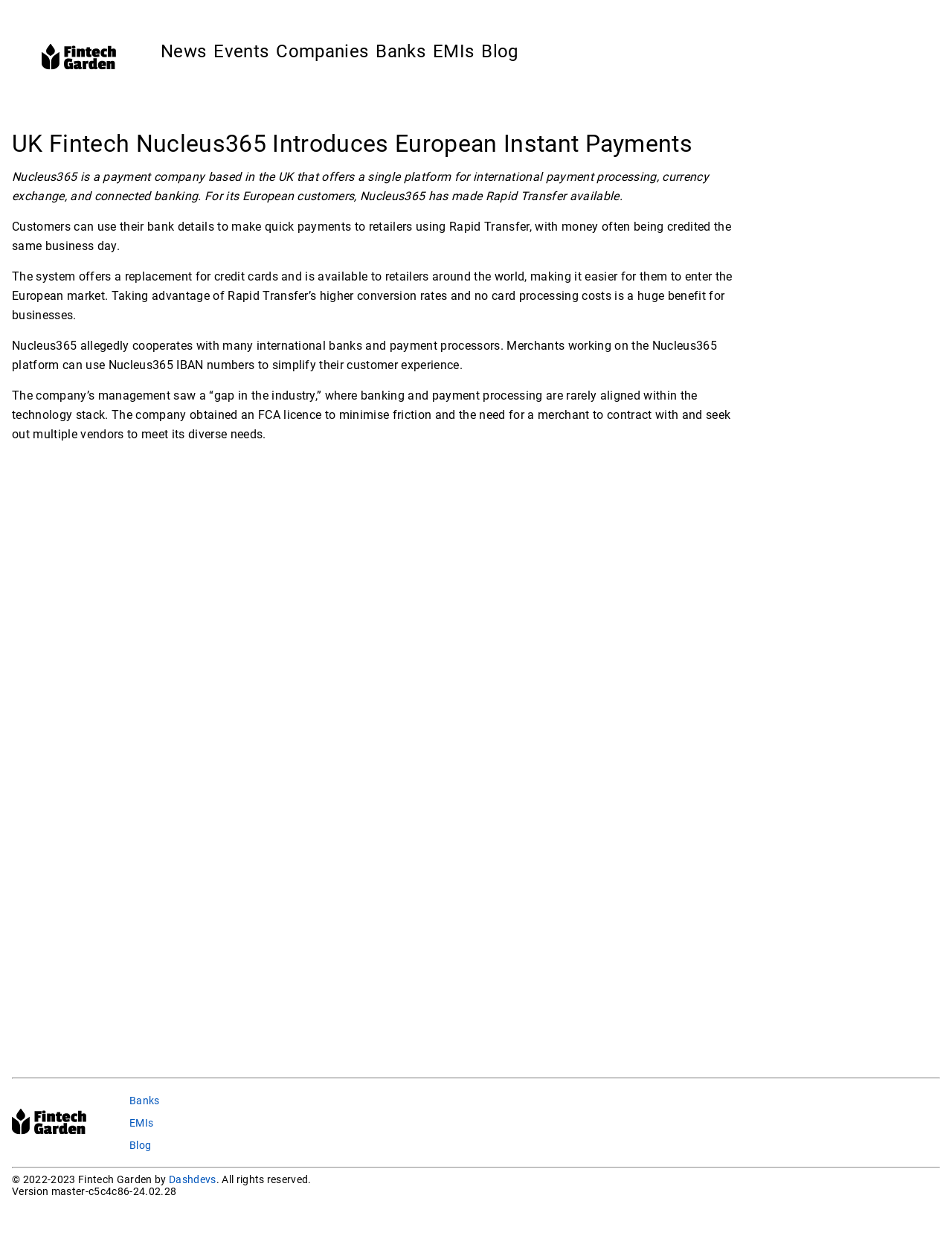Locate the bounding box of the user interface element based on this description: "parent_node: Banks".

[0.012, 0.898, 0.136, 0.924]